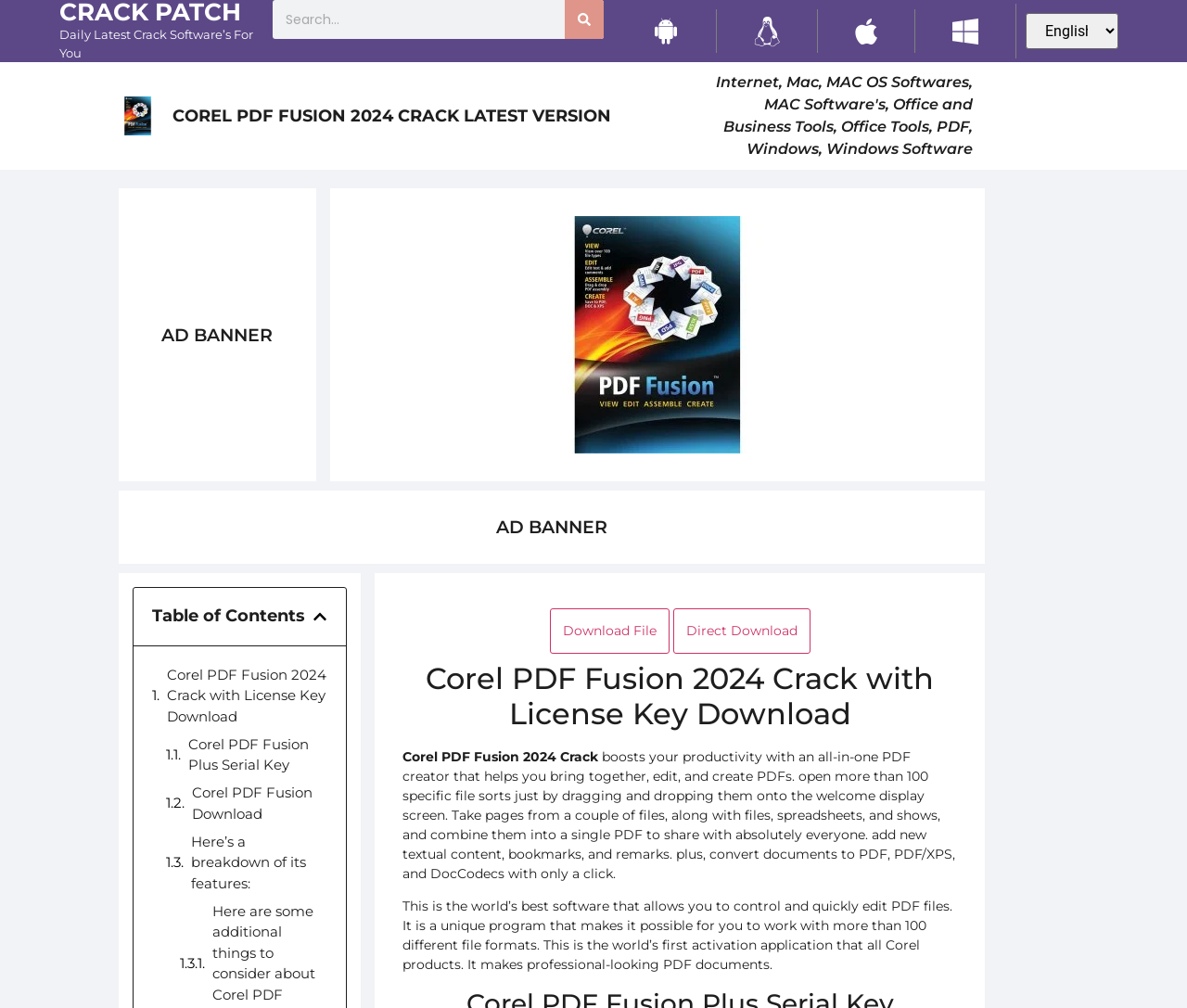Please specify the bounding box coordinates for the clickable region that will help you carry out the instruction: "Click on Corel PDF Fusion 2024 Crack with License Key Download".

[0.141, 0.659, 0.276, 0.721]